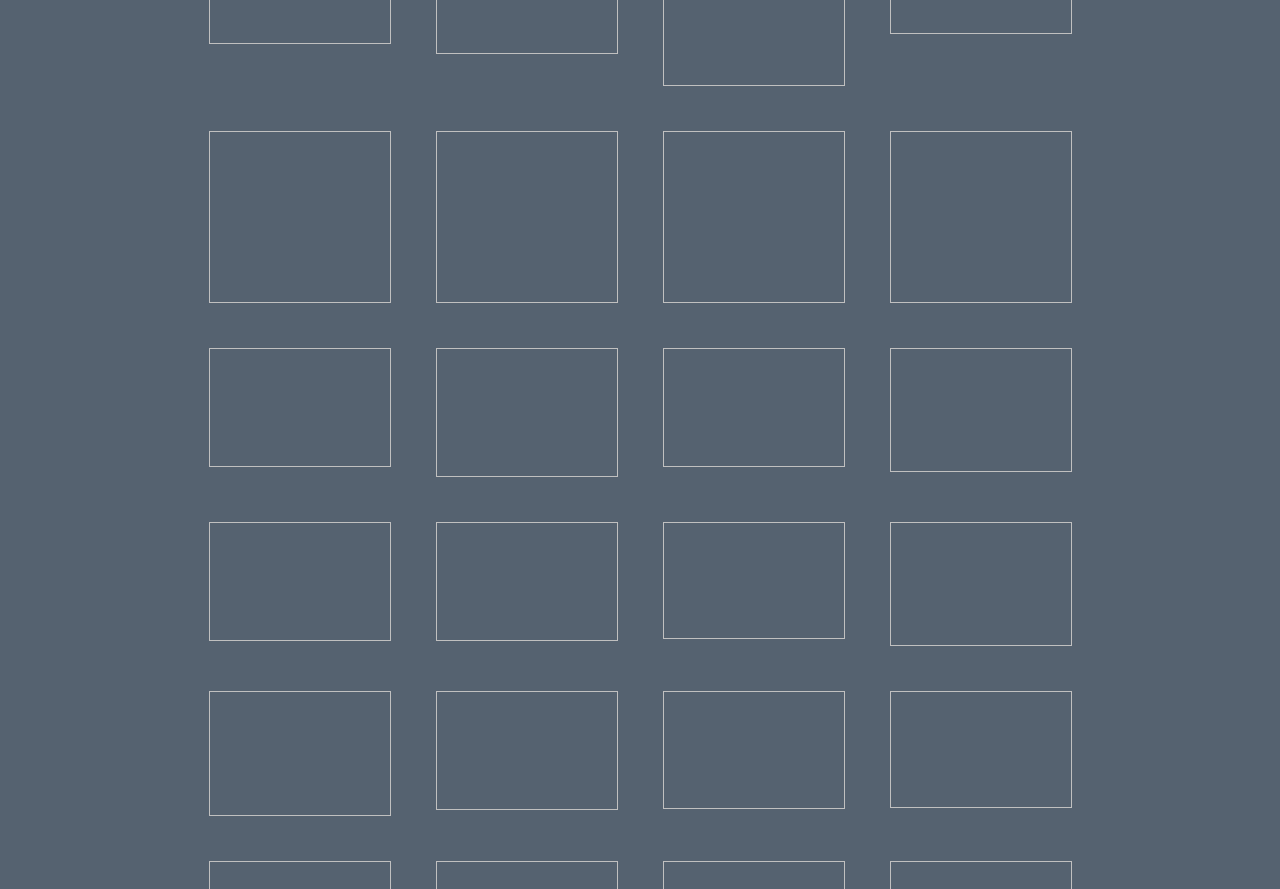Answer the question using only a single word or phrase: 
How many cells are there in the last row?

4